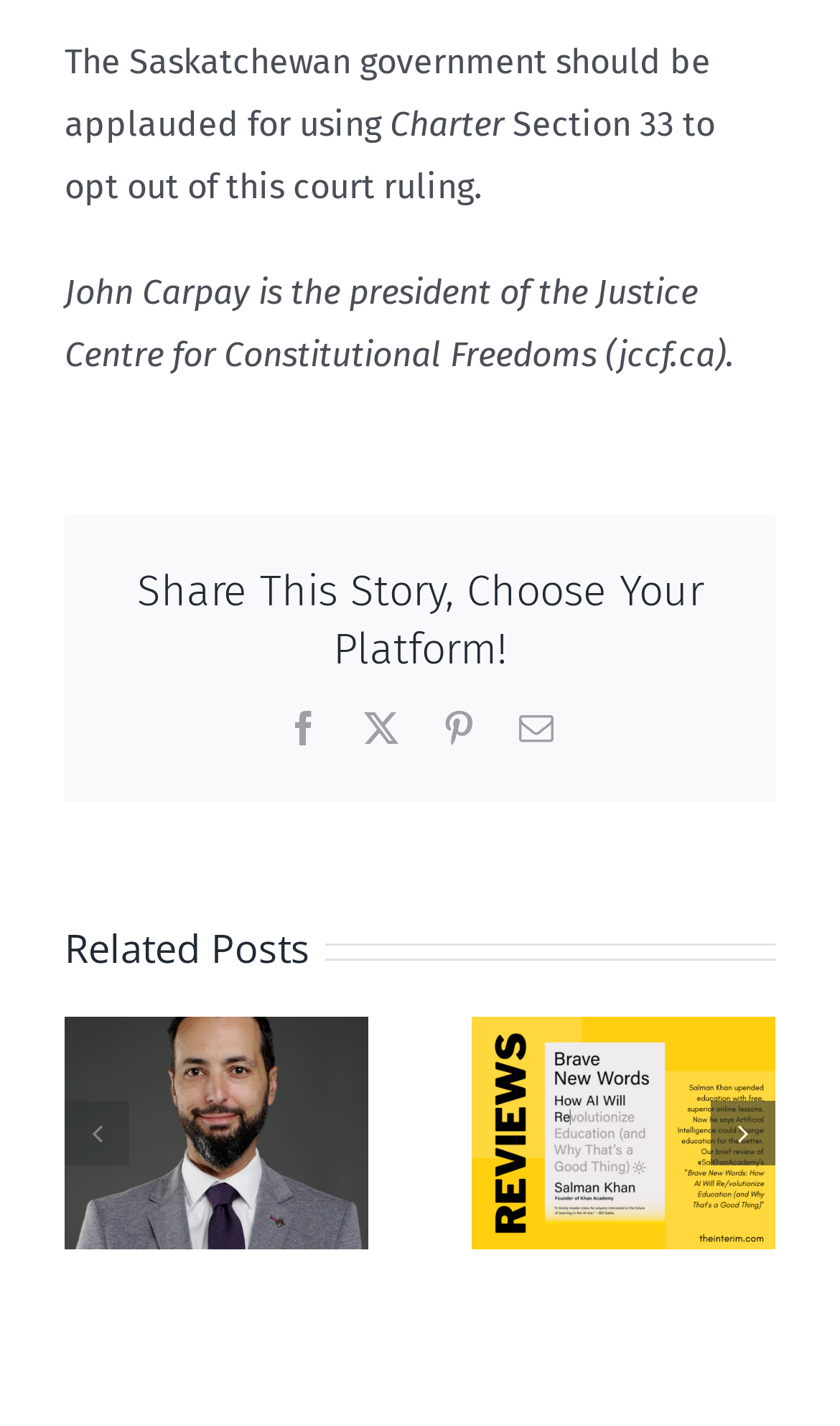Identify the bounding box coordinates of the area you need to click to perform the following instruction: "View related post 'Christian lawyer Albertos Polizogopoulos dead at 41'".

[0.077, 0.714, 0.438, 0.877]